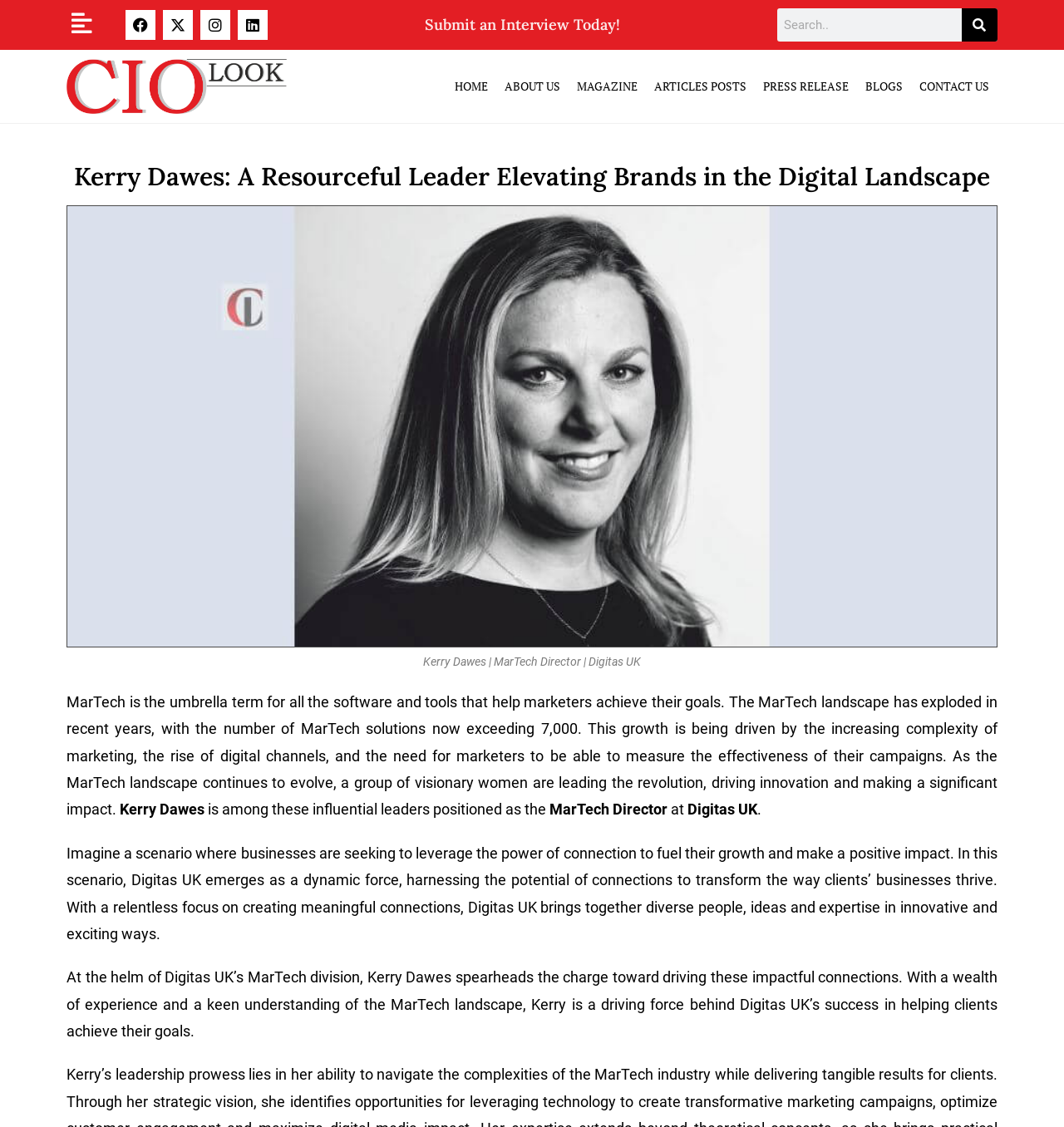Use a single word or phrase to answer this question: 
How many MarTech solutions are there?

Over 7,000